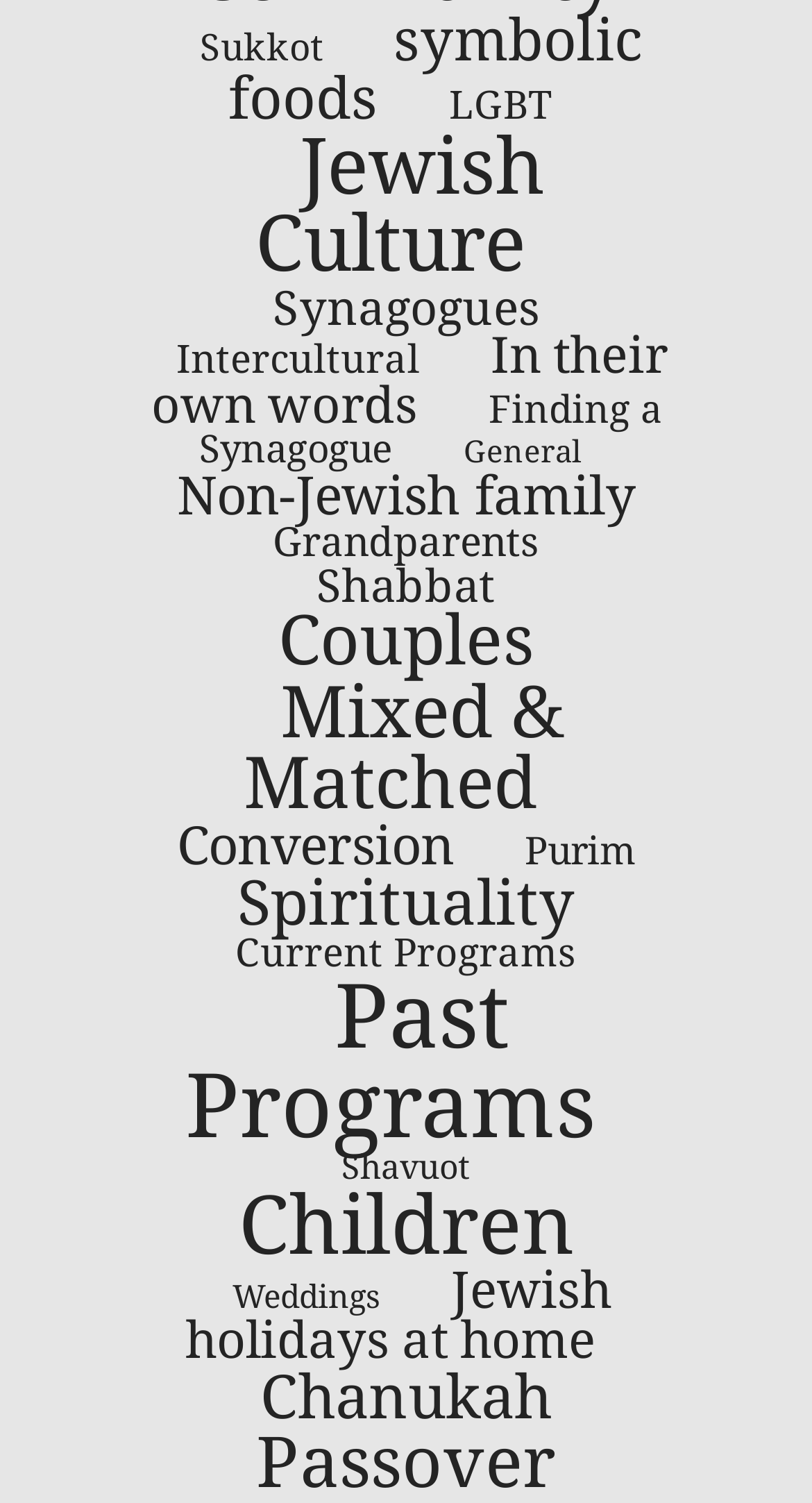Find the bounding box coordinates for the area that should be clicked to accomplish the instruction: "Explore Sukkot".

[0.246, 0.018, 0.397, 0.046]